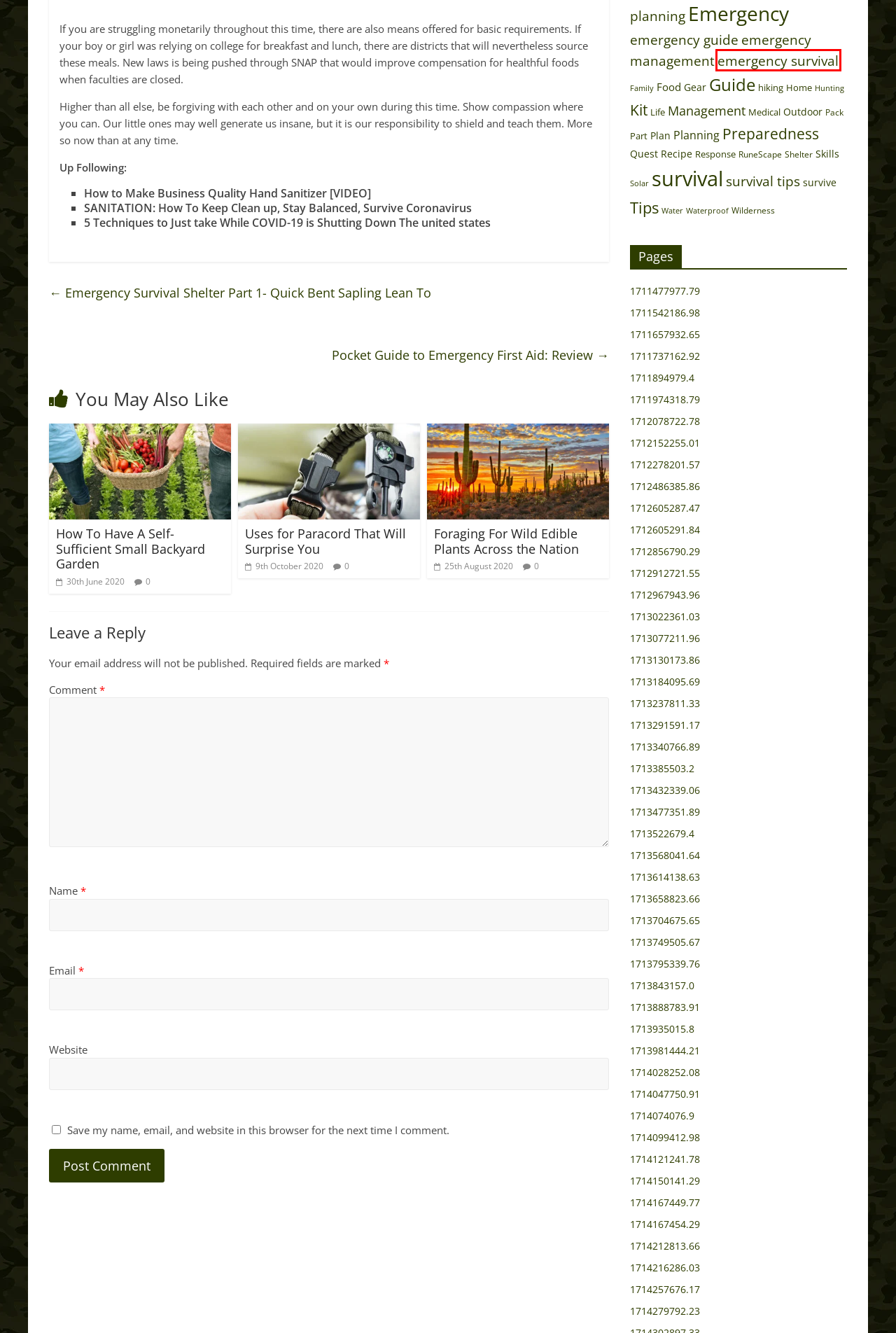You have a screenshot showing a webpage with a red bounding box highlighting an element. Choose the webpage description that best fits the new webpage after clicking the highlighted element. The descriptions are:
A. survival – The Guide For Survival
B. 1711974318.79 – The Guide For Survival
C. 1714279792.23 – The Guide For Survival
D. Management – The Guide For Survival
E. 1713385503.2 – The Guide For Survival
F. Foraging For Wild Edible Plants Across the Nation – The Guide For Survival
G. 1714099412.98 – The Guide For Survival
H. emergency survival – The Guide For Survival

H